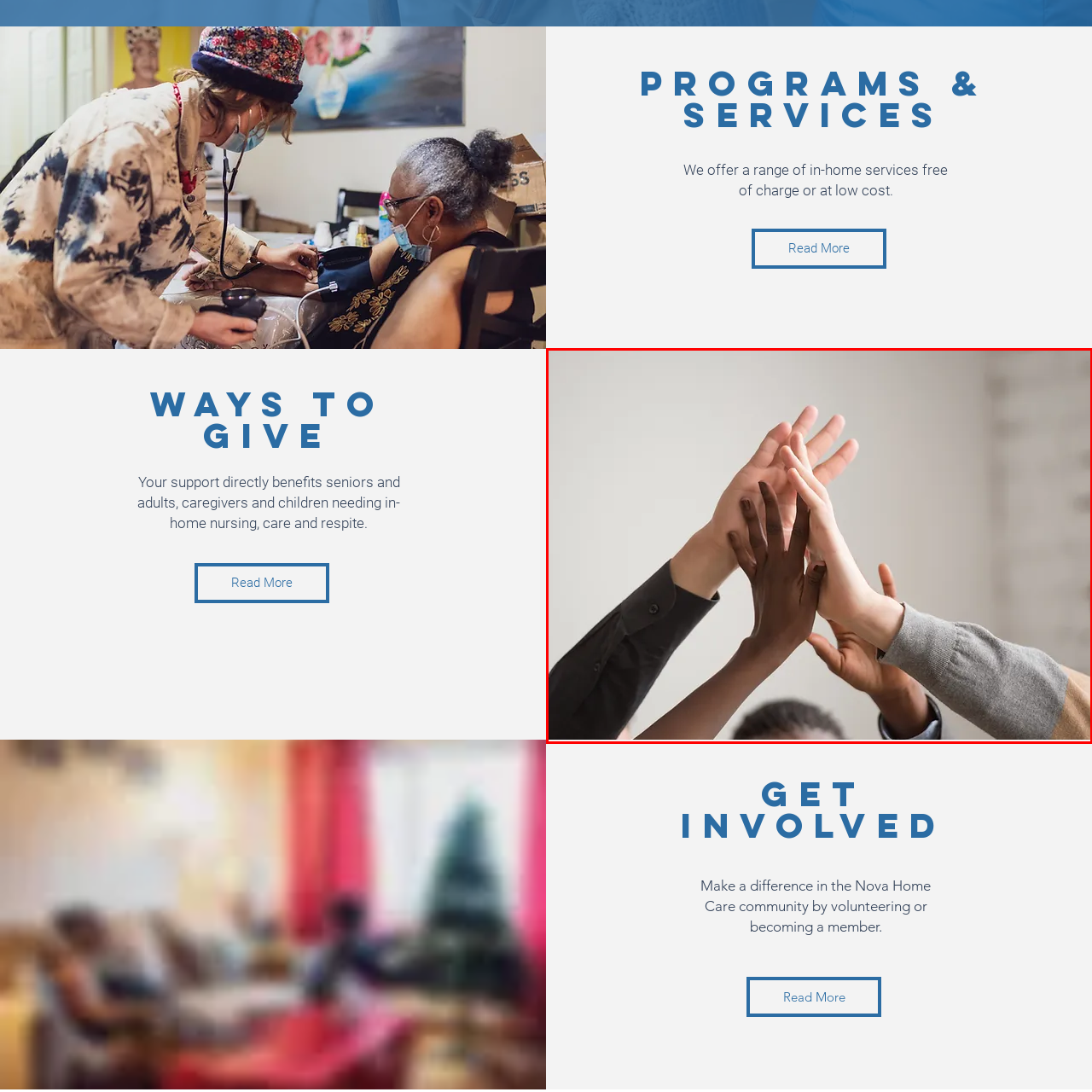Inspect the image surrounded by the red boundary and answer the following question in detail, basing your response on the visual elements of the image: 
What is the likely context of the image?

The image is likely related to home care services, as it reinforces the importance of support networks for seniors, caregivers, and families, emphasizing how coming together can create a positive impact within the community.